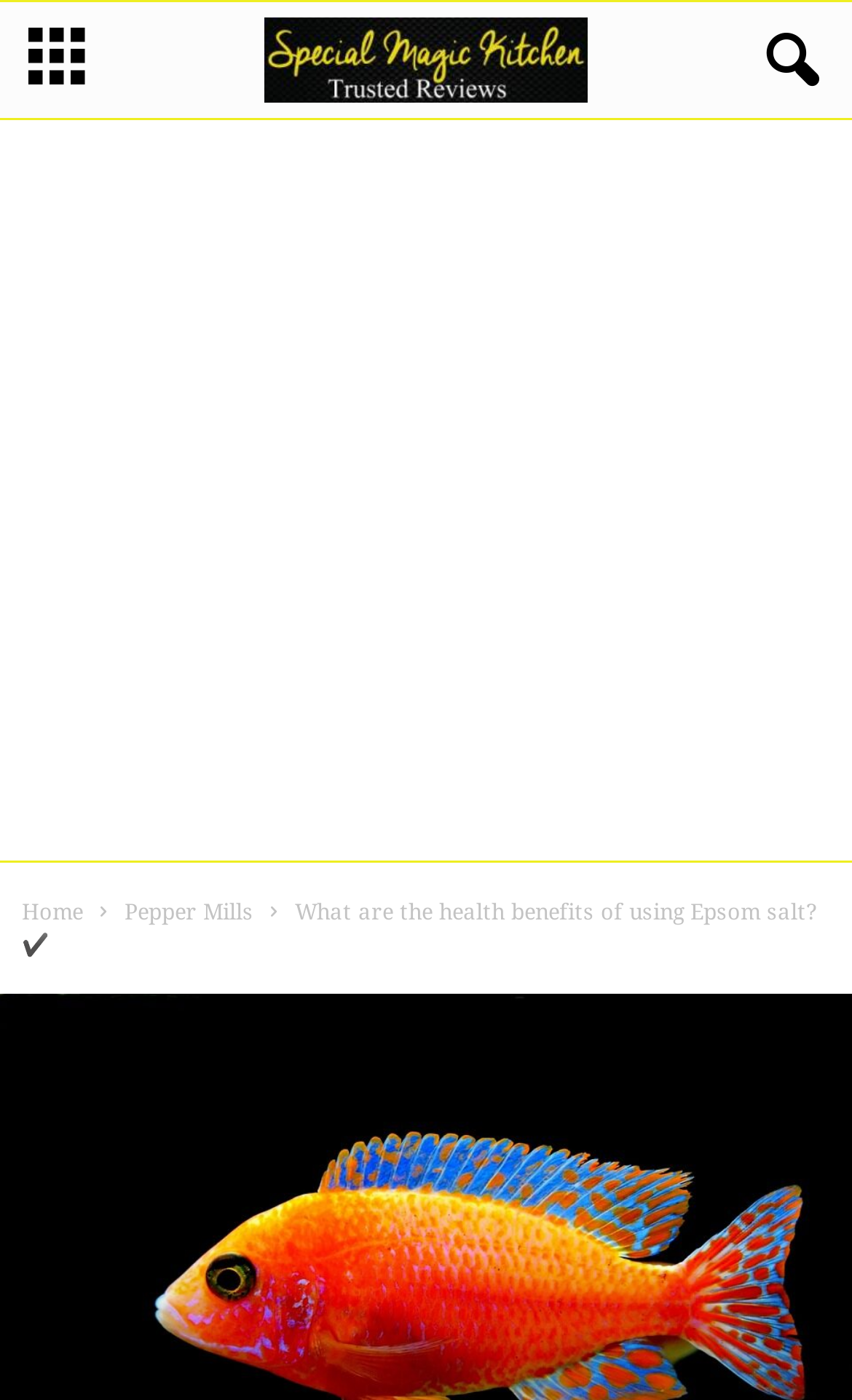Extract the main headline from the webpage and generate its text.

What are the health benefits of using Epsom salt?✔️